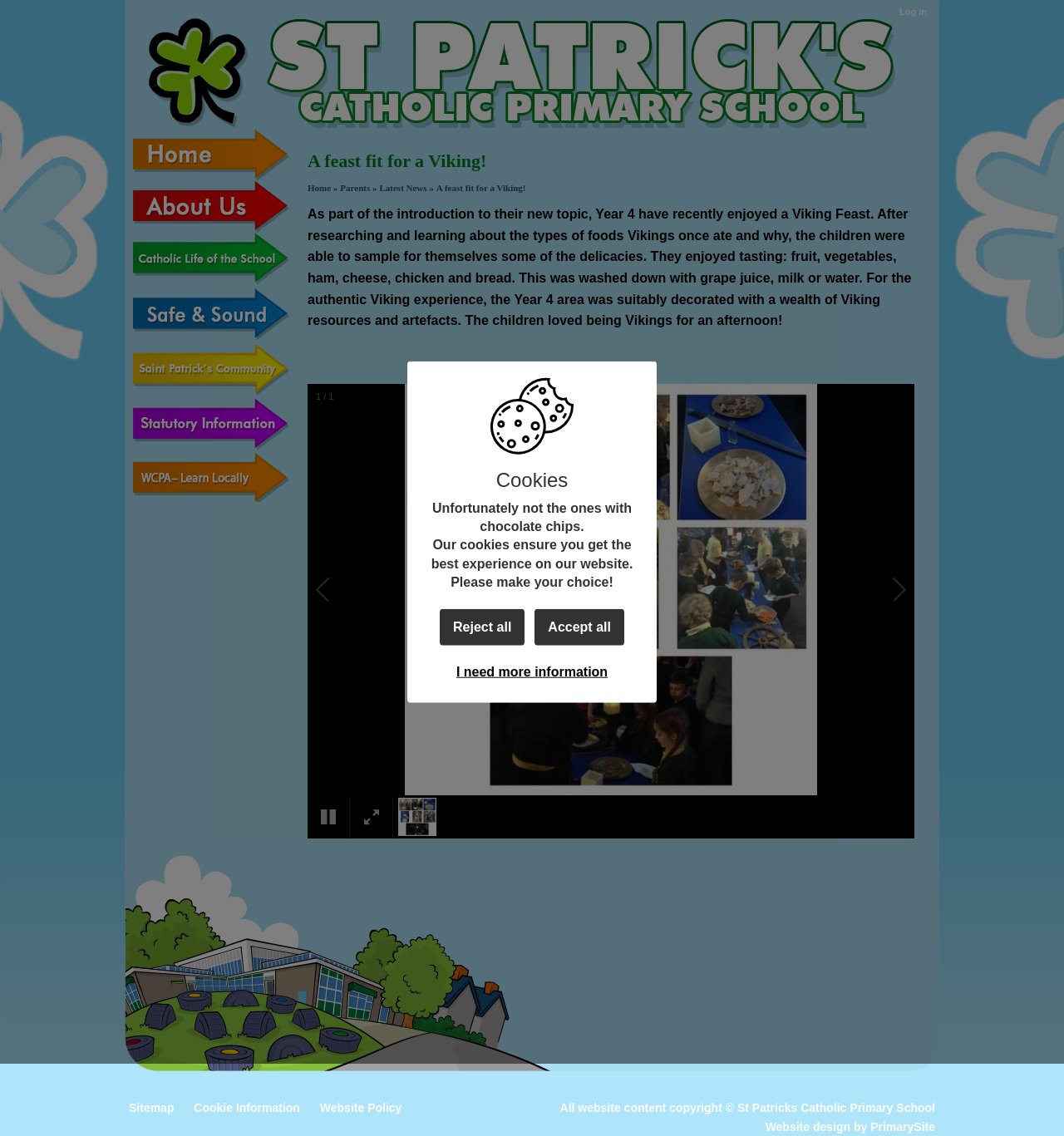Please provide a brief answer to the following inquiry using a single word or phrase:
How many images are on this webpage?

2